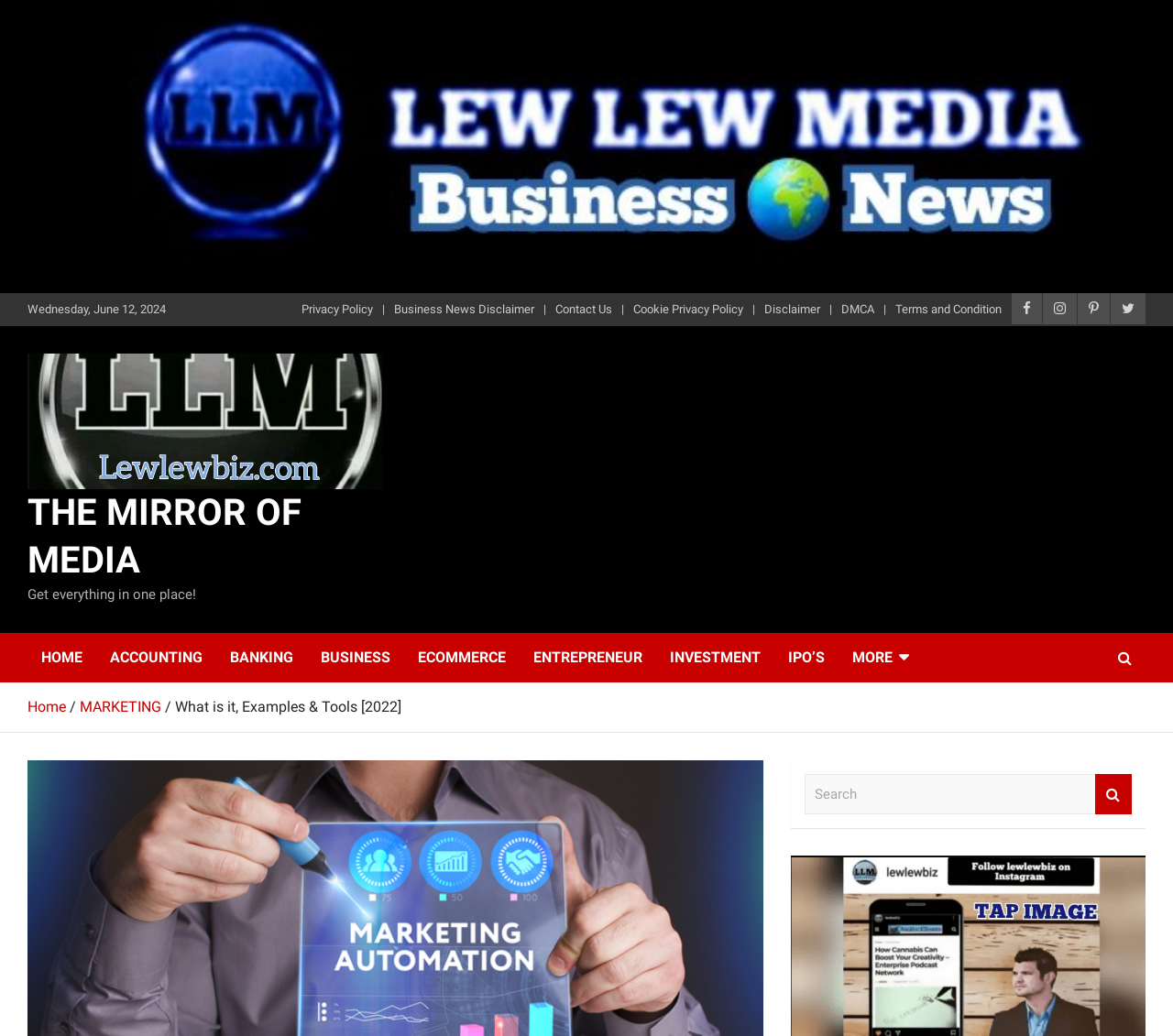What is the name of the website?
Your answer should be a single word or phrase derived from the screenshot.

THE MIRROR OF MEDIA